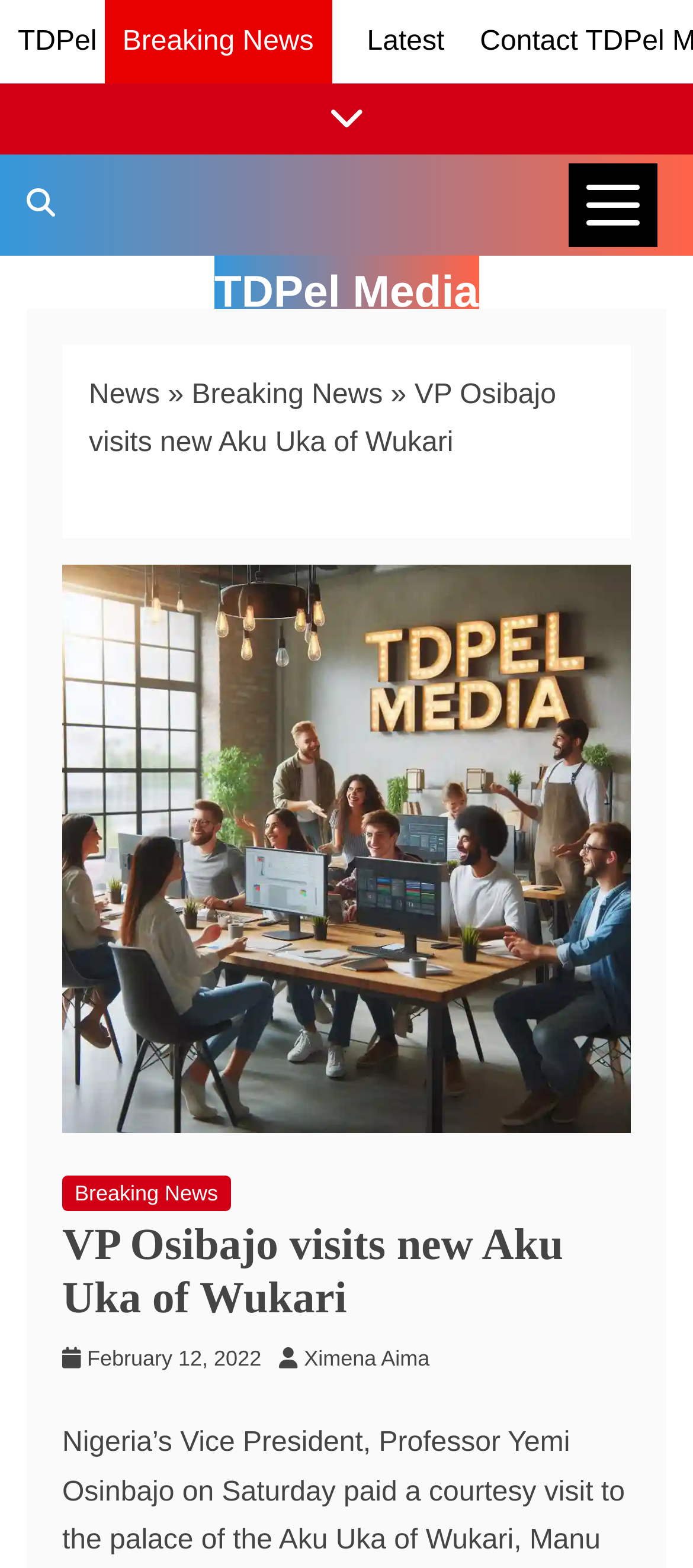Locate the bounding box coordinates of the UI element described by: "parent_node: Search name="s"". The bounding box coordinates should consist of four float numbers between 0 and 1, i.e., [left, top, right, bottom].

None